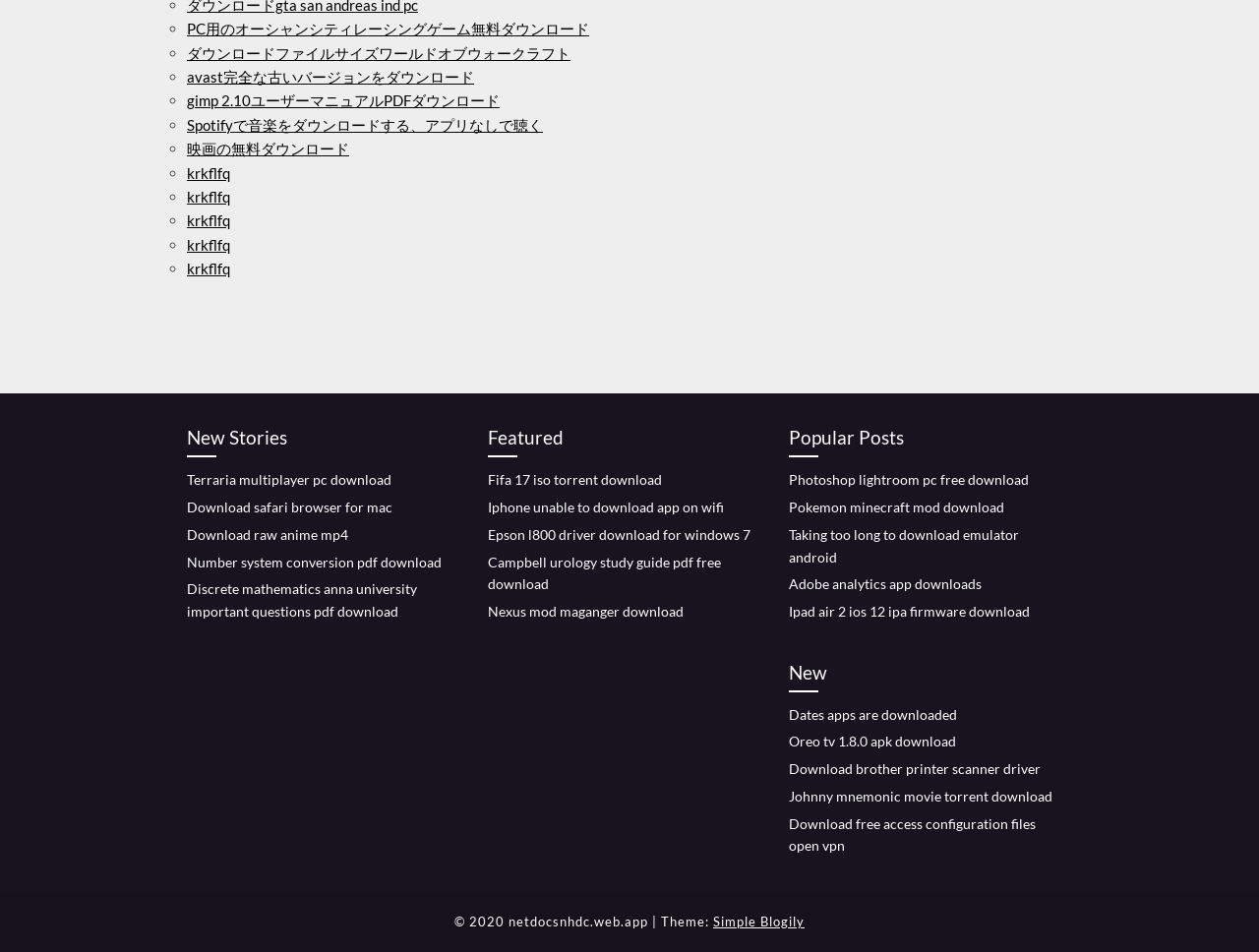Please locate the clickable area by providing the bounding box coordinates to follow this instruction: "View research paper details".

None